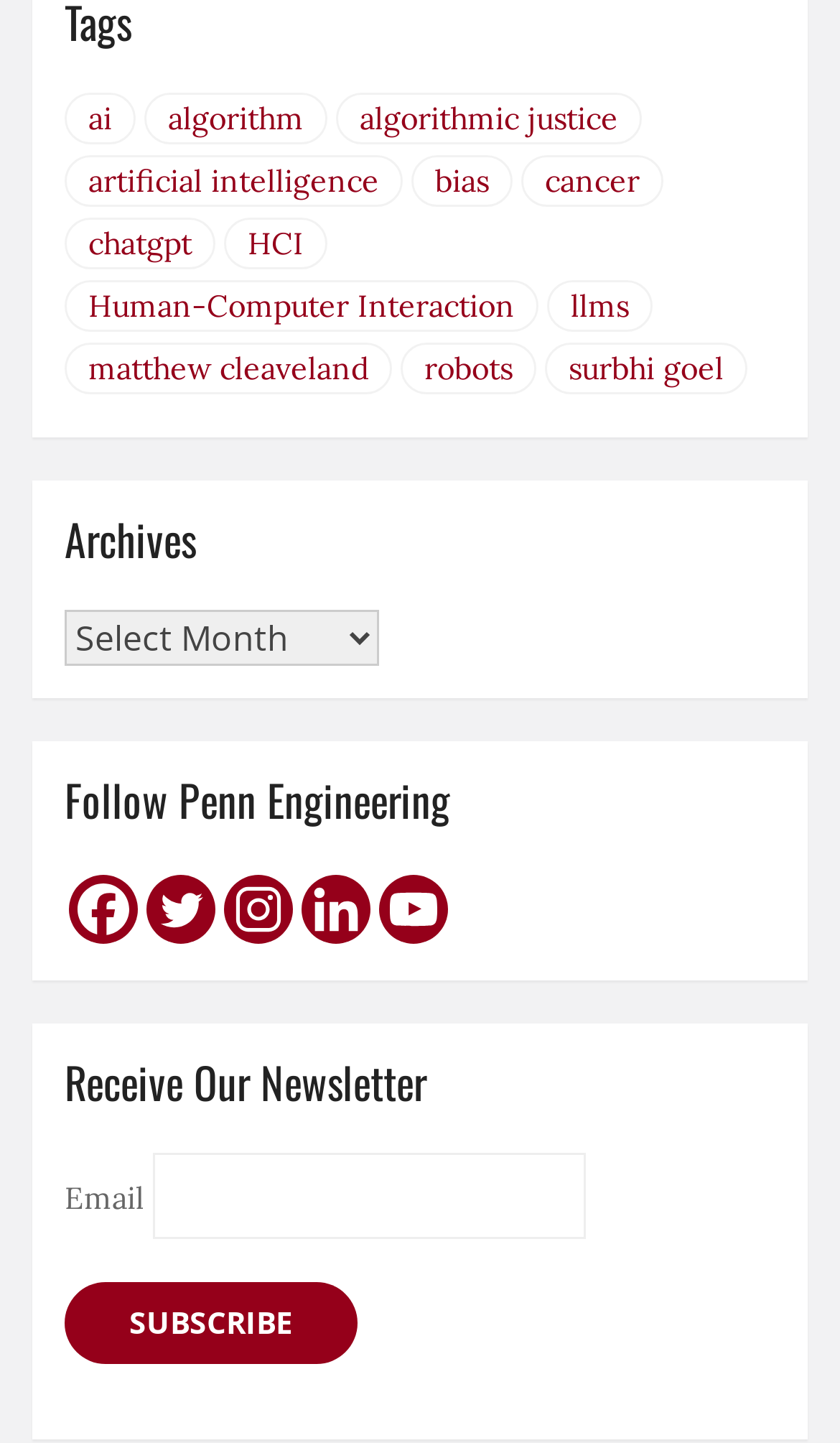Please determine the bounding box coordinates of the element to click in order to execute the following instruction: "select Archives combobox". The coordinates should be four float numbers between 0 and 1, specified as [left, top, right, bottom].

[0.077, 0.422, 0.451, 0.461]